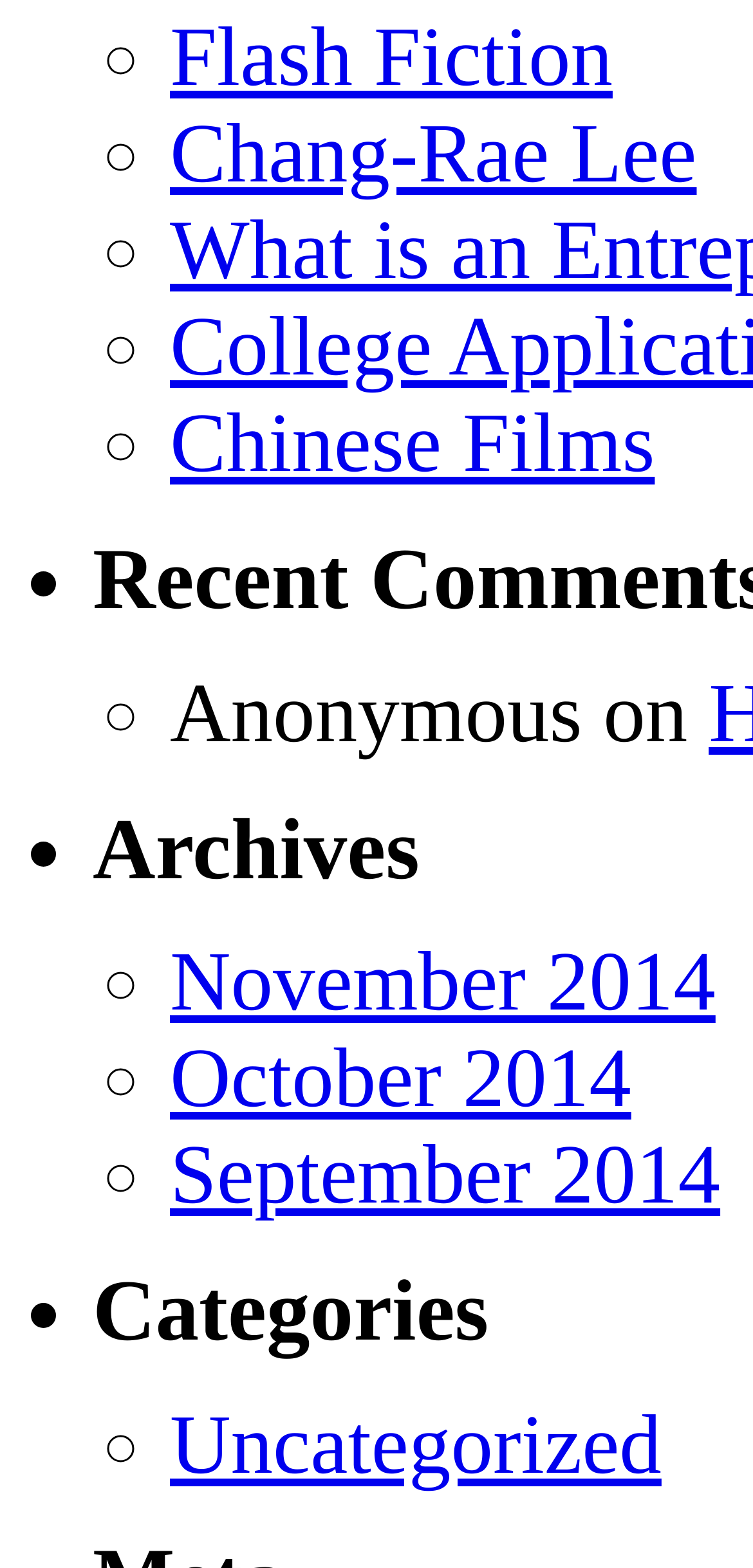Please identify the coordinates of the bounding box for the clickable region that will accomplish this instruction: "visit Chang-Rae Lee".

[0.226, 0.069, 0.925, 0.128]